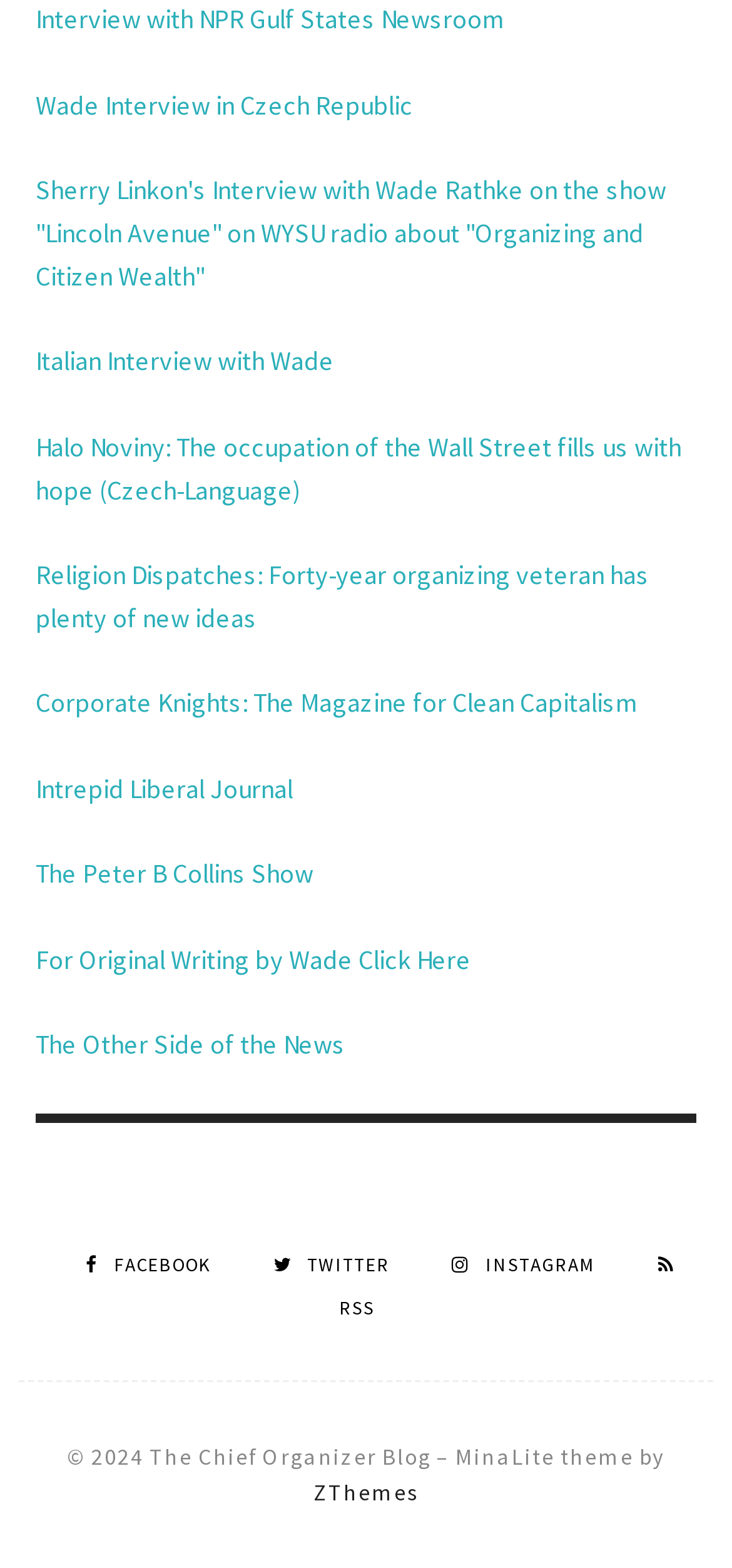Answer succinctly with a single word or phrase:
How many social media links are there on the webpage?

4